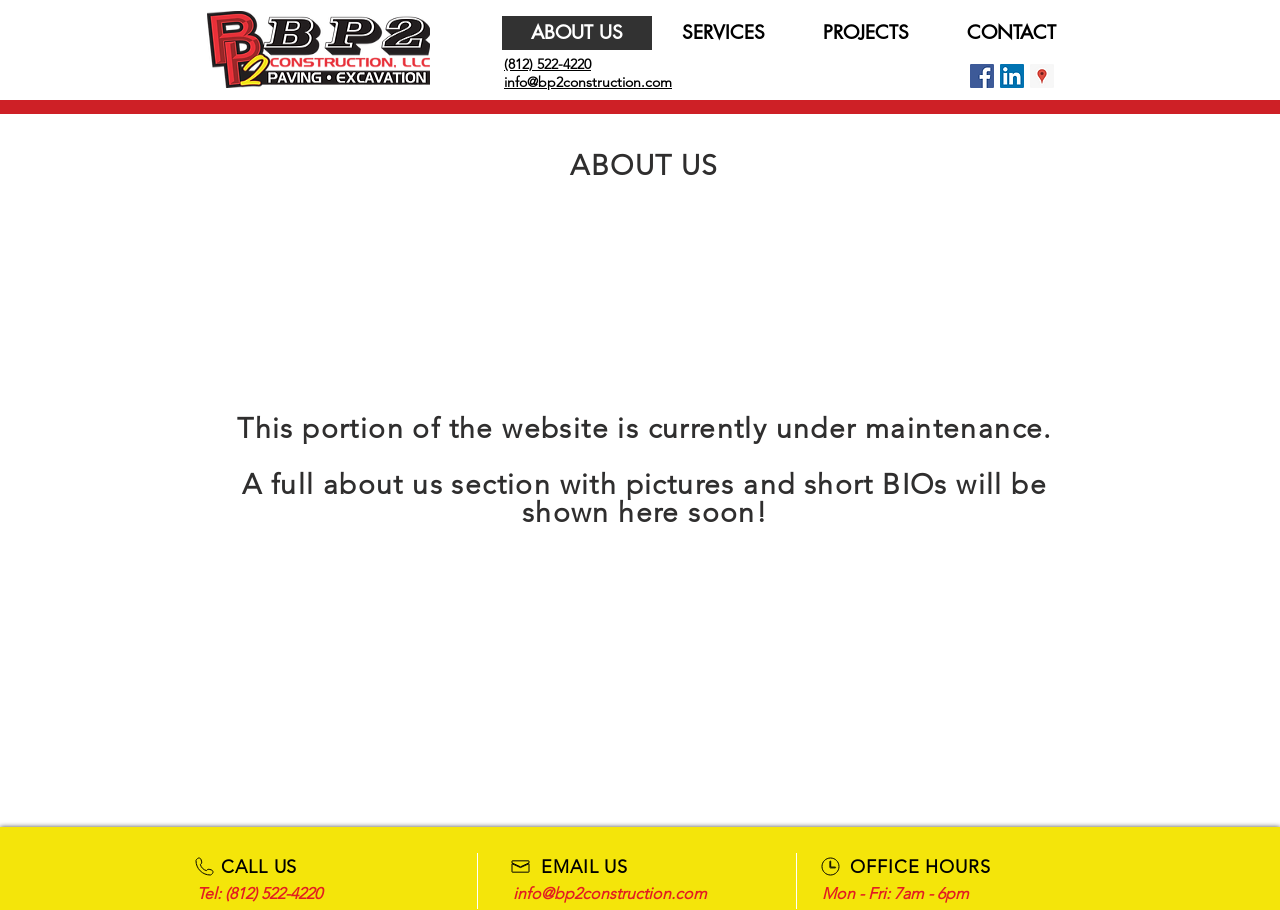How many social media icons are displayed on the webpage? Look at the image and give a one-word or short phrase answer.

3